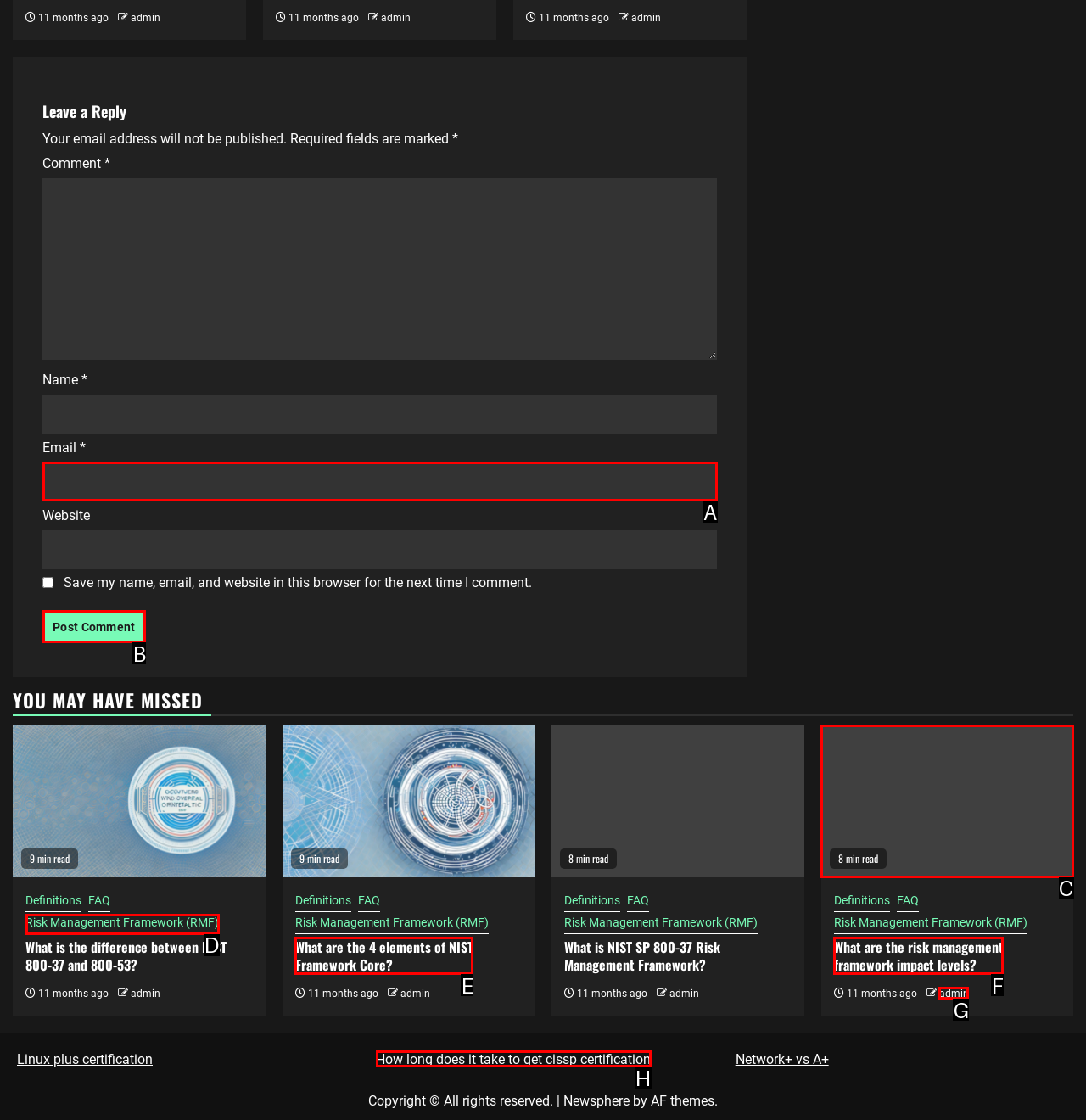Choose the option that best matches the element: parent_node: 8 min read
Respond with the letter of the correct option.

C